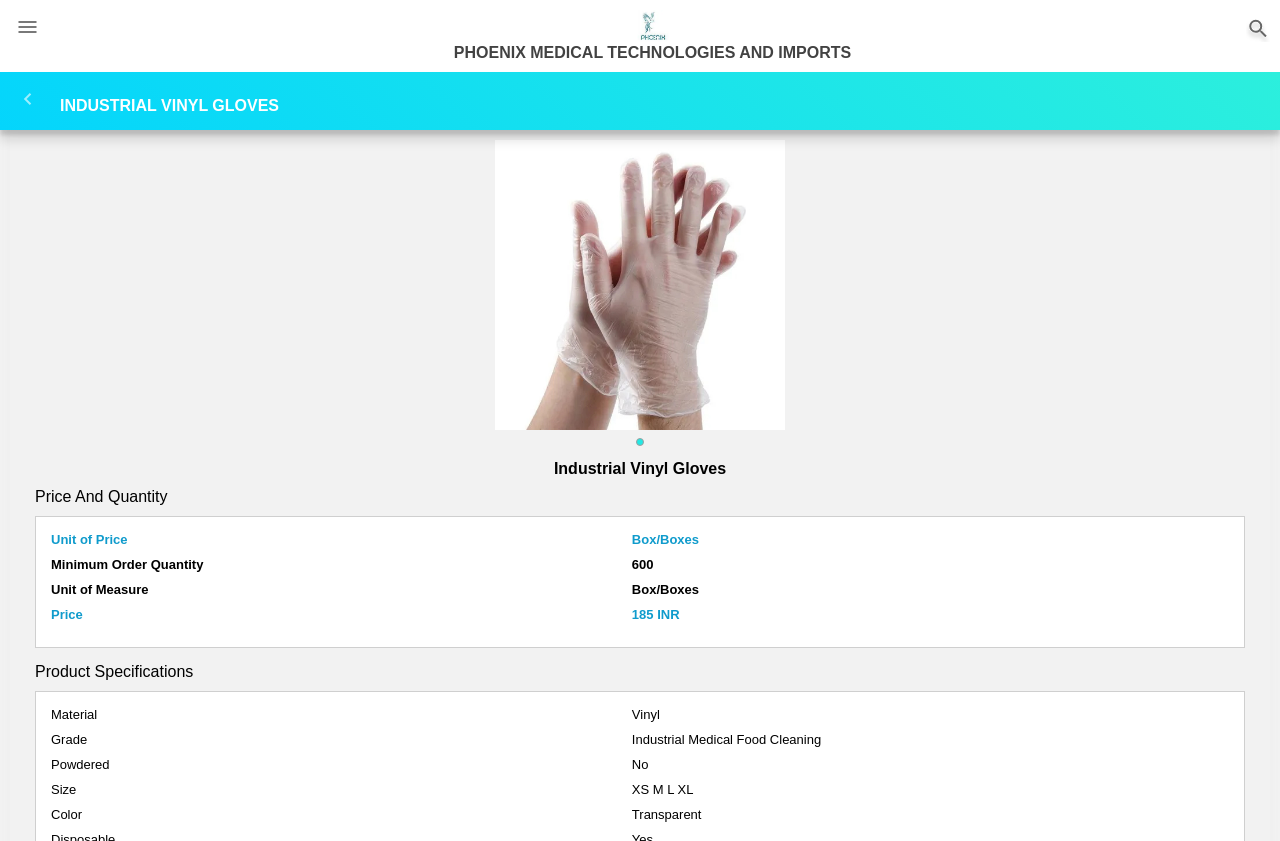Produce a meticulous description of the webpage.

This webpage is about Phoenix Medical Technologies and Imports, an industrial vinyl gloves manufacturer, supplier, and exporter based in Shrirampur, Maharashtra, India. 

At the top left corner, there is a small image labeled "home". Next to it, there is a link to the company's name, "PHOENIX MEDICAL TECHNOLOGIES AND IMPORTS". On the top right corner, there is another "home" image. 

Below the top section, there is a heading "INDUSTRIAL VINYL GLOVES" that spans almost the entire width of the page. Below the heading, there is a large image related to industrial vinyl gloves. 

The main content of the page is divided into two sections. The left section has several static text elements, including "Price And Quantity", "Unit of Price", "Minimum Order Quantity", "Unit of Measure", "Price", "Product Specifications", "Material", "Grade", "Powdered", "Size", and "Color". 

The right section has corresponding values for each of the static text elements in the left section. For example, the value for "Price" is "185 INR", and the value for "Material" is "Vinyl". There are a total of 9 key-value pairs in this section.